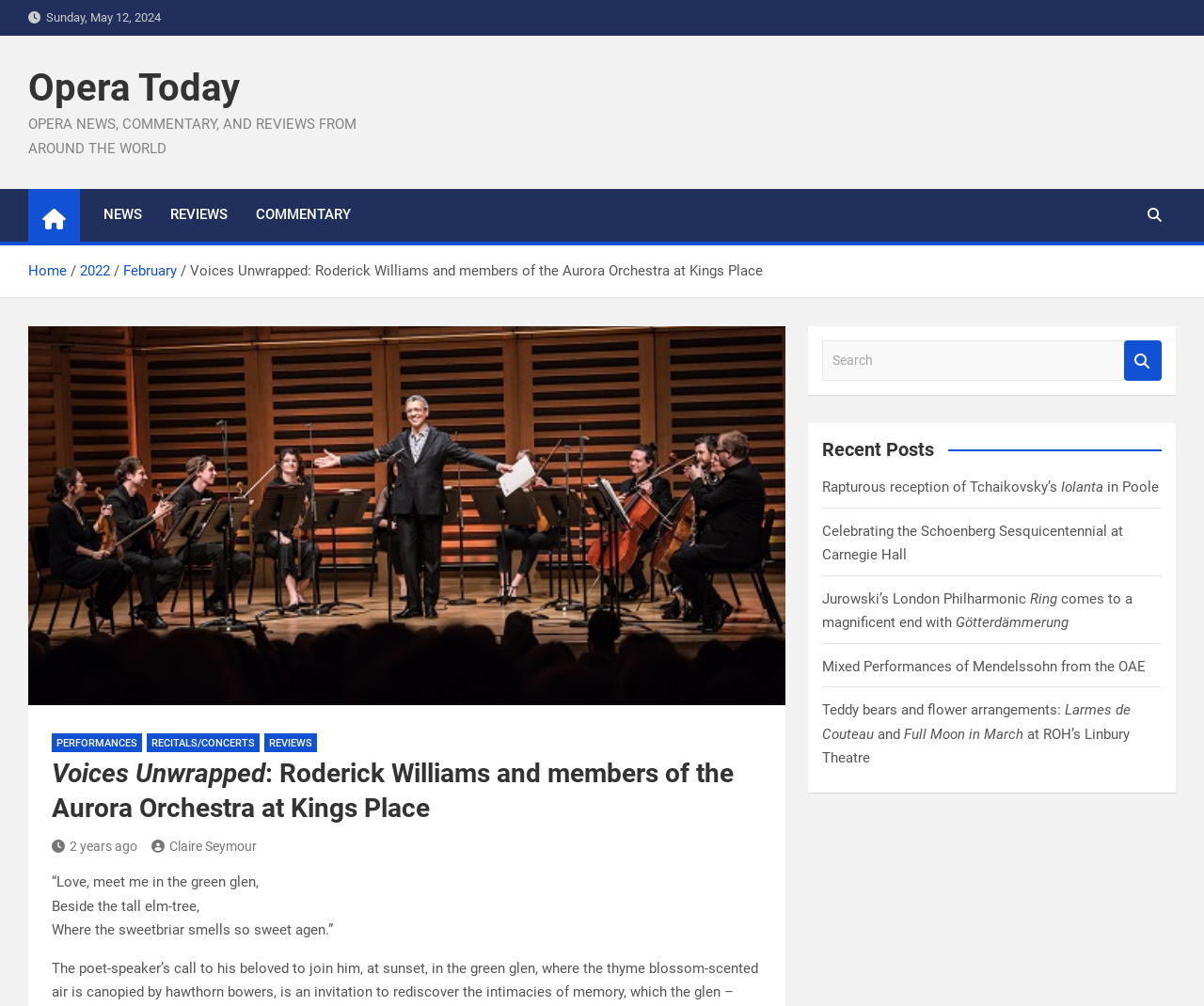Can you extract the headline from the webpage for me?

Voices Unwrapped: Roderick Williams and members of the Aurora Orchestra at Kings Place